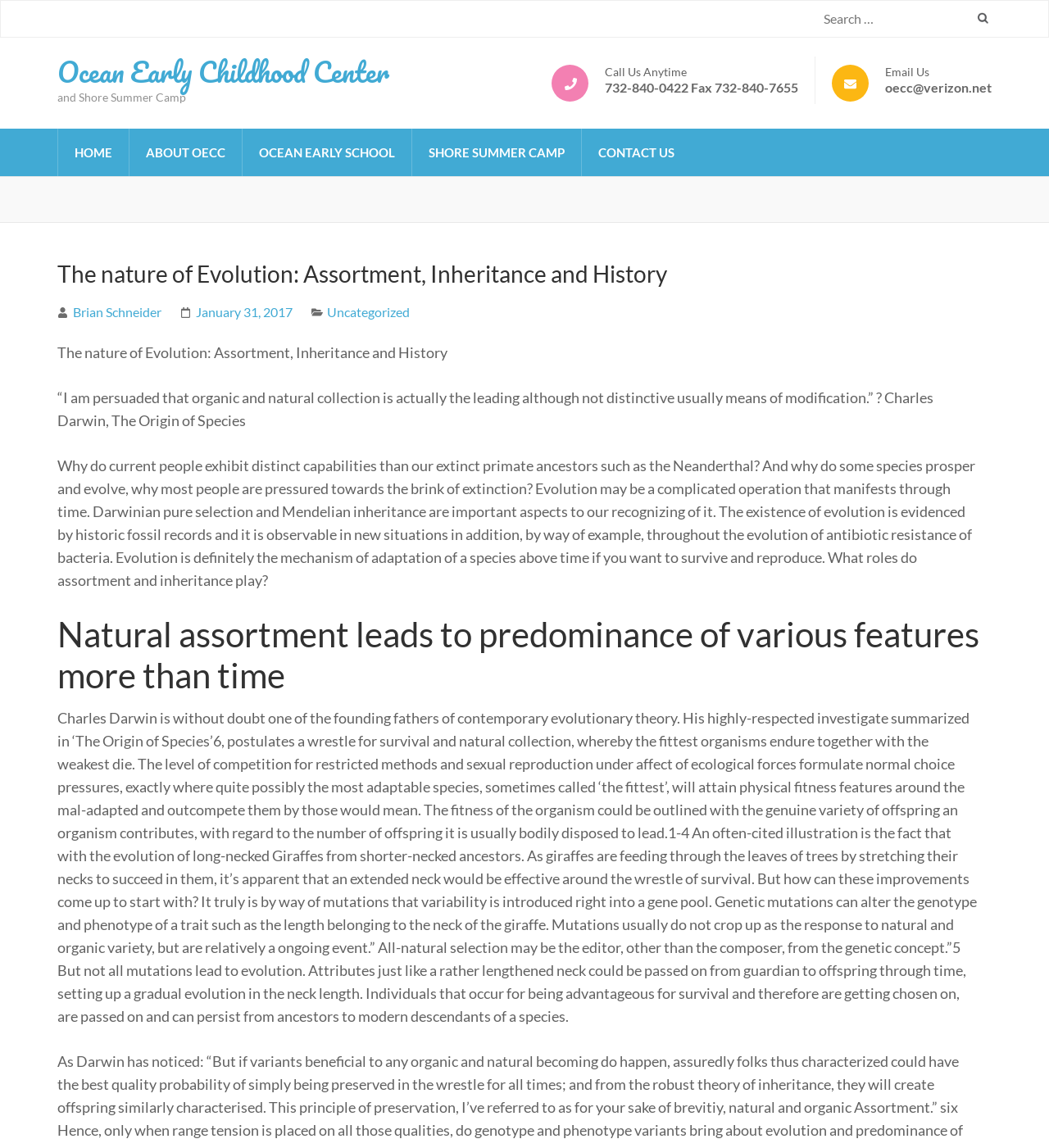Please identify the bounding box coordinates of the element that needs to be clicked to execute the following command: "Visit Ocean Early Childhood Center". Provide the bounding box using four float numbers between 0 and 1, formatted as [left, top, right, bottom].

[0.055, 0.042, 0.371, 0.082]